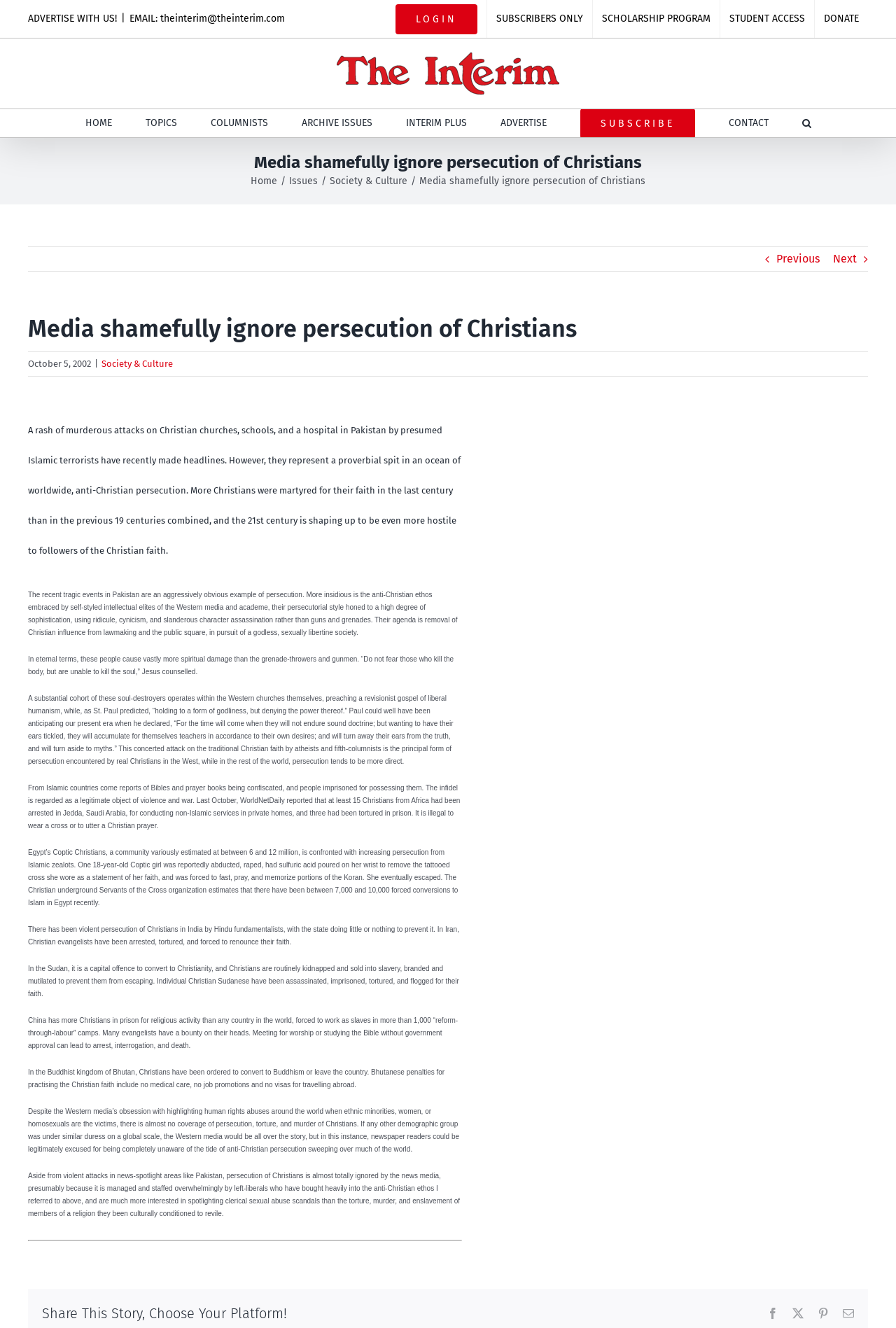Mark the bounding box of the element that matches the following description: "ARCHIVE ISSUES".

[0.336, 0.082, 0.415, 0.103]